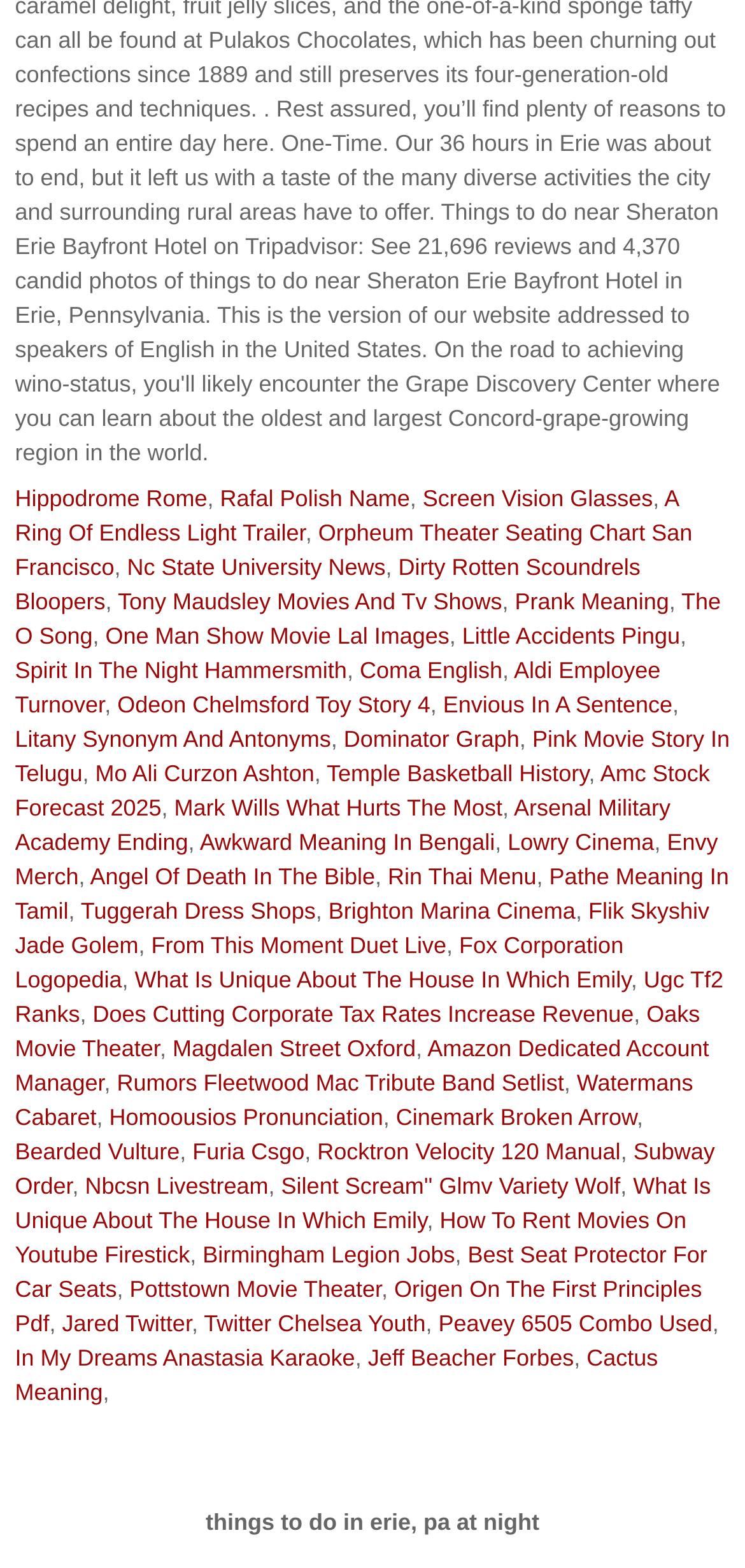Please answer the following question using a single word or phrase: 
How many StaticText elements are on this webpage?

24